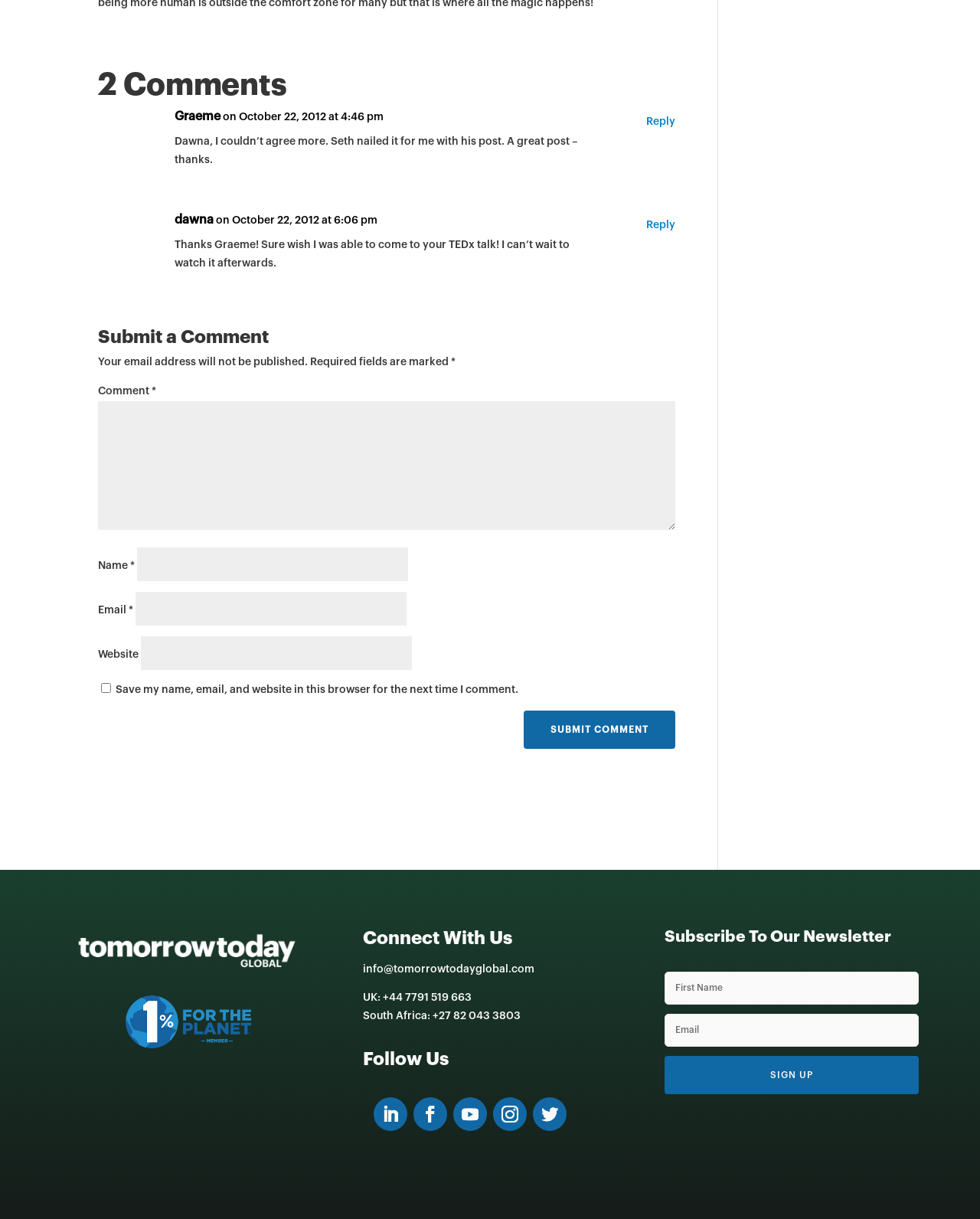How many comments are there on this webpage?
Using the image, respond with a single word or phrase.

2